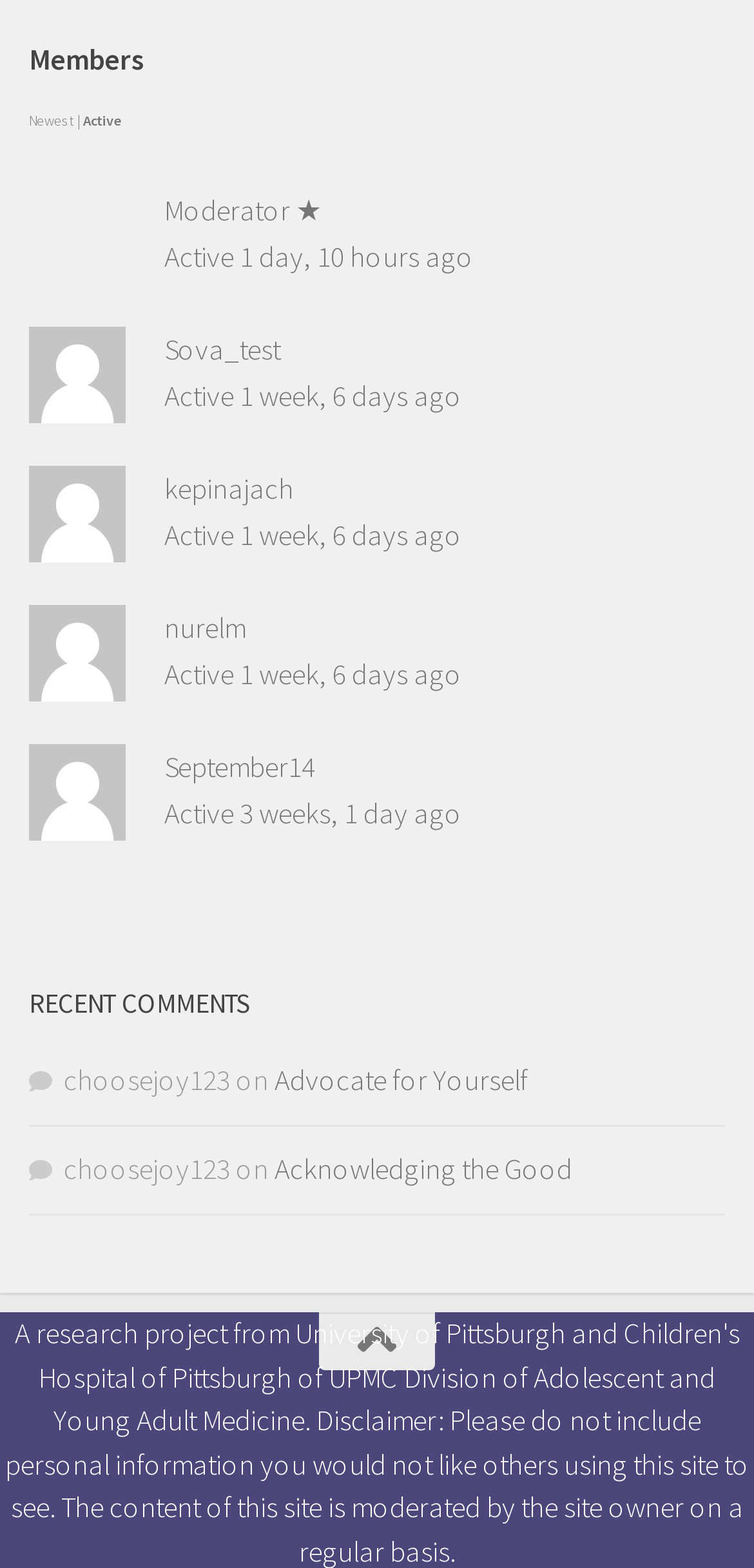Identify the bounding box coordinates of the clickable region required to complete the instruction: "Check the recent comment of choosejoy123". The coordinates should be given as four float numbers within the range of 0 and 1, i.e., [left, top, right, bottom].

[0.085, 0.677, 0.305, 0.701]